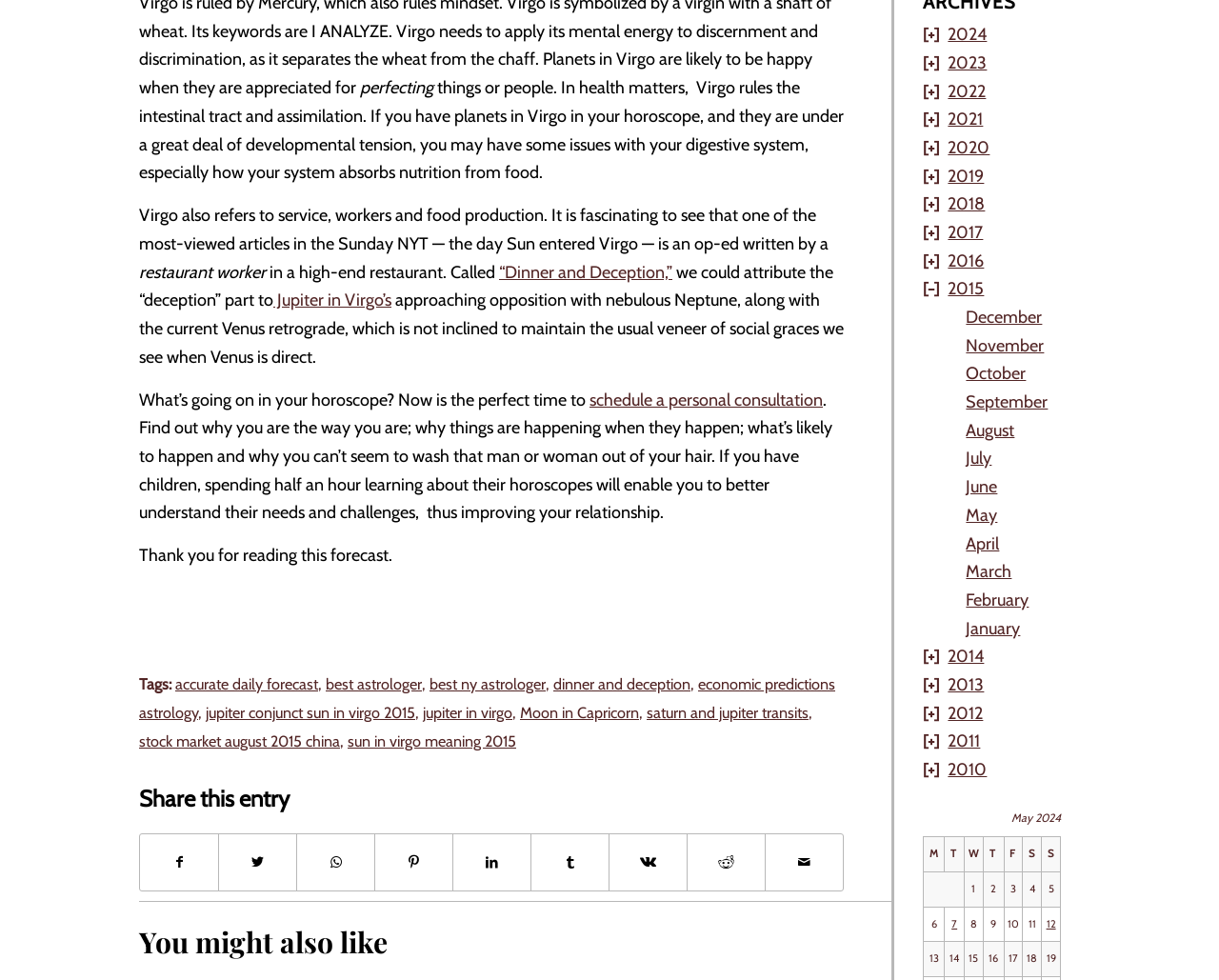Analyze the image and deliver a detailed answer to the question: What is the profession of the person mentioned in the article?

The profession of the person mentioned in the article can be found by reading the text content of the webpage. The text mentions a 'restaurant worker' in the context of an op-ed article in the Sunday NYT.